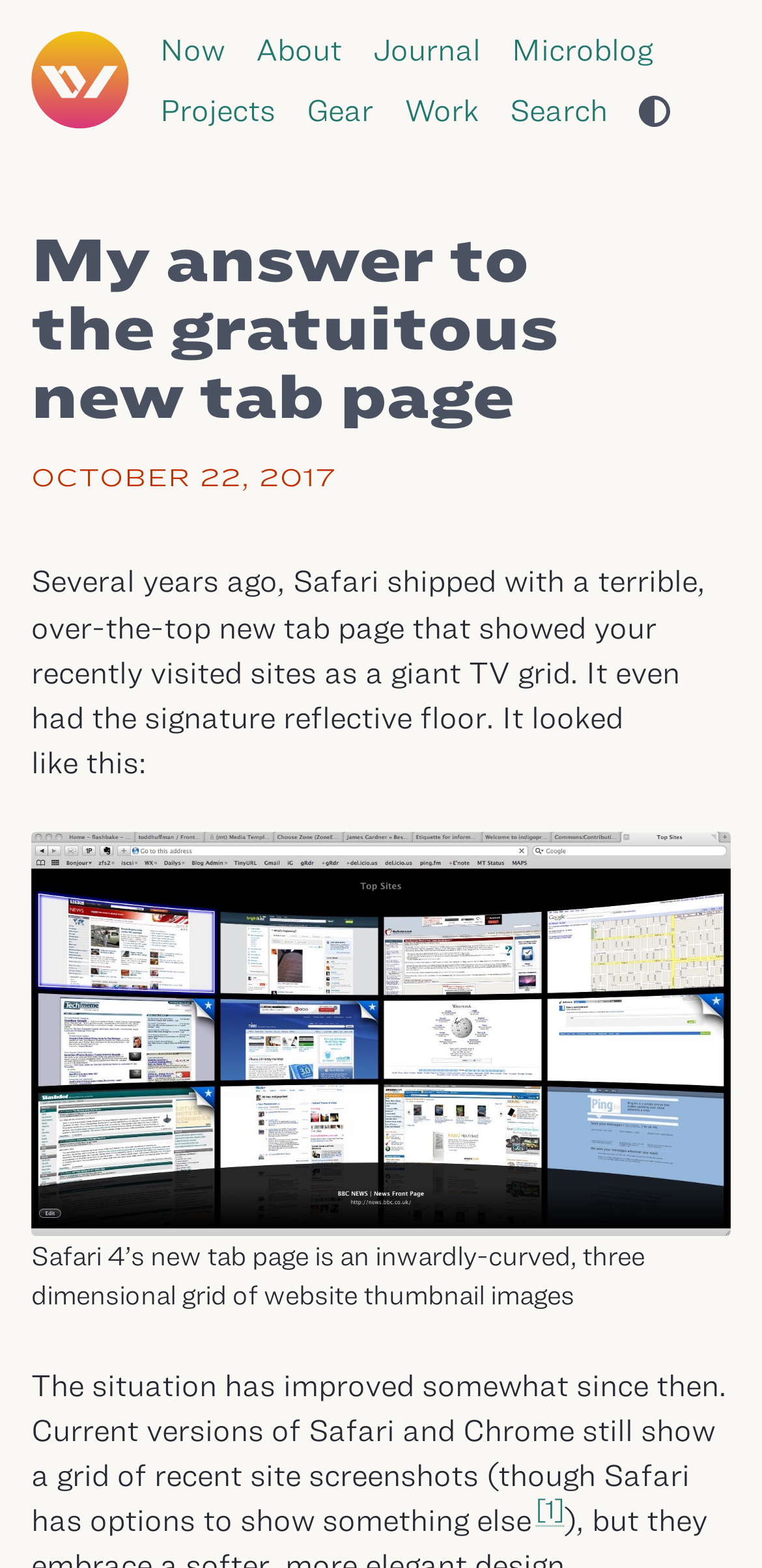Explain the contents of the webpage comprehensively.

This webpage is about the author's creation of a small web service and Chrome extension that replaces the new tab page in a web browser. At the top left corner, there is a "Skip to content" link. Next to it, there is a link to the website's homepage, accompanied by a small image of the website's logo. 

Below these elements, there is a navigation menu with links to different sections of the website, including "Now", "About", "Journal", "Microblog", "Projects", "Gear", "Work", and "Search". These links are arranged horizontally across the top of the page.

On the top right corner, there is a checkbox to toggle the theme, accompanied by a small image. Below the navigation menu, there is a heading that reads "My answer to the gratuitous new tab page". 

The main content of the page starts with a time stamp, indicating that the article was posted on October 22, 2017. The article then begins, describing how Safari's new tab page used to be overly elaborate, with a giant TV grid showing recently visited sites. 

Below the text, there is an image of Safari 4's new tab page, with a caption describing the image. The article continues, discussing how the situation has improved somewhat since then, with current versions of Safari and Chrome showing a grid of recent site screenshots. There is a superscript link at the end of the article, referencing a footnote.